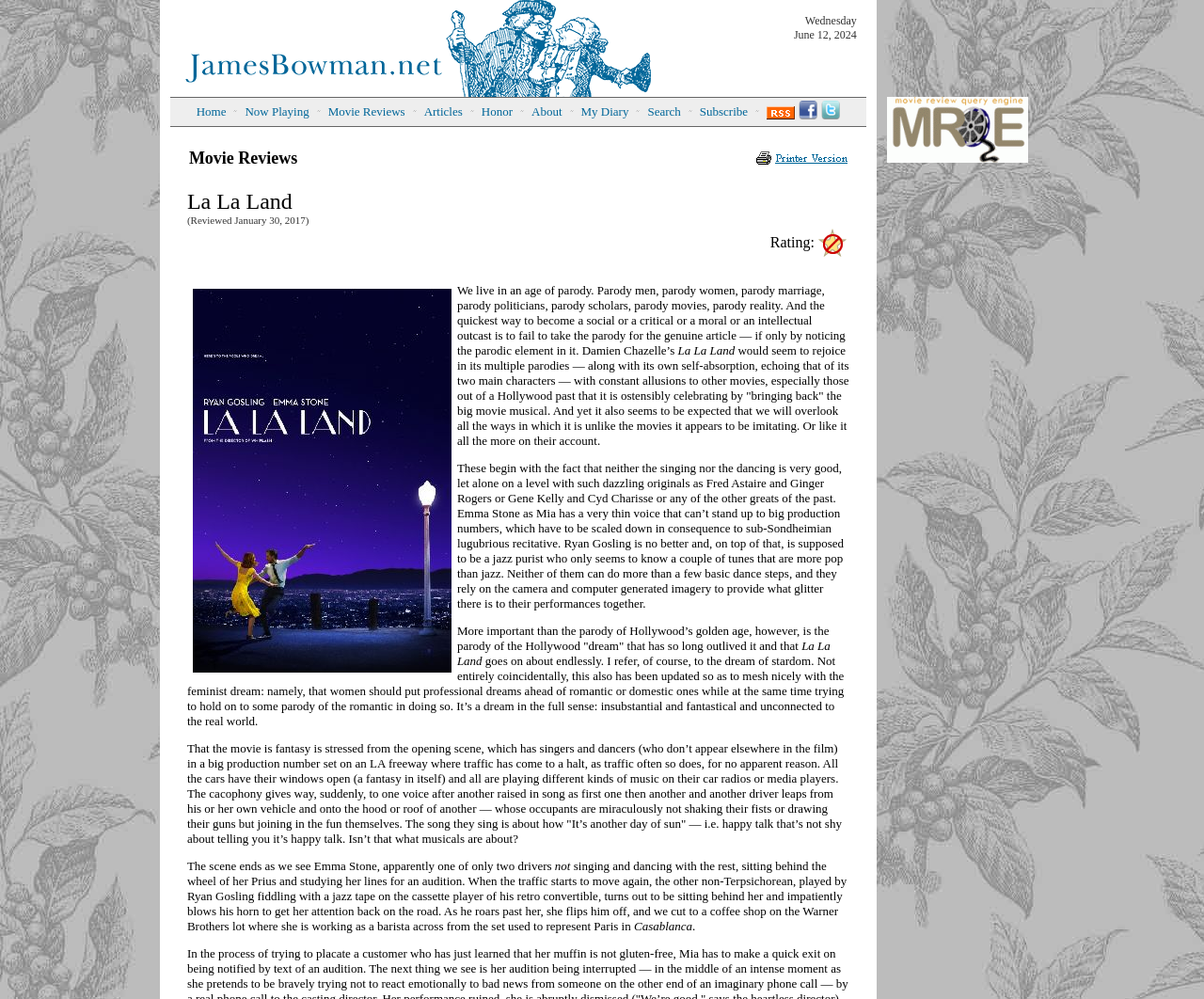Predict the bounding box coordinates of the UI element that matches this description: "My Diary". The coordinates should be in the format [left, top, right, bottom] with each value between 0 and 1.

[0.482, 0.105, 0.522, 0.119]